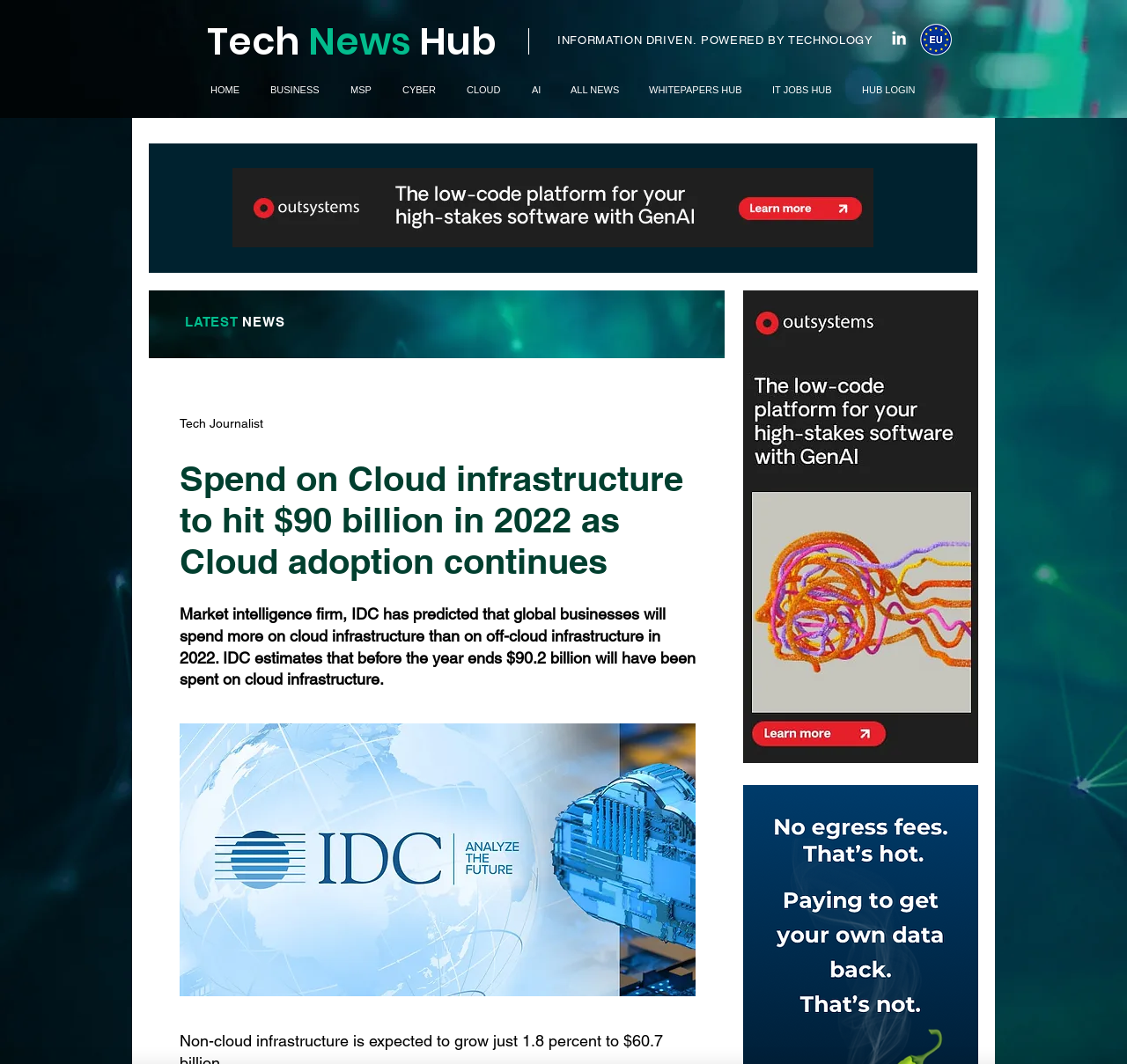Provide the bounding box coordinates of the HTML element this sentence describes: "IT JOBS HUB". The bounding box coordinates consist of four float numbers between 0 and 1, i.e., [left, top, right, bottom].

[0.673, 0.071, 0.753, 0.098]